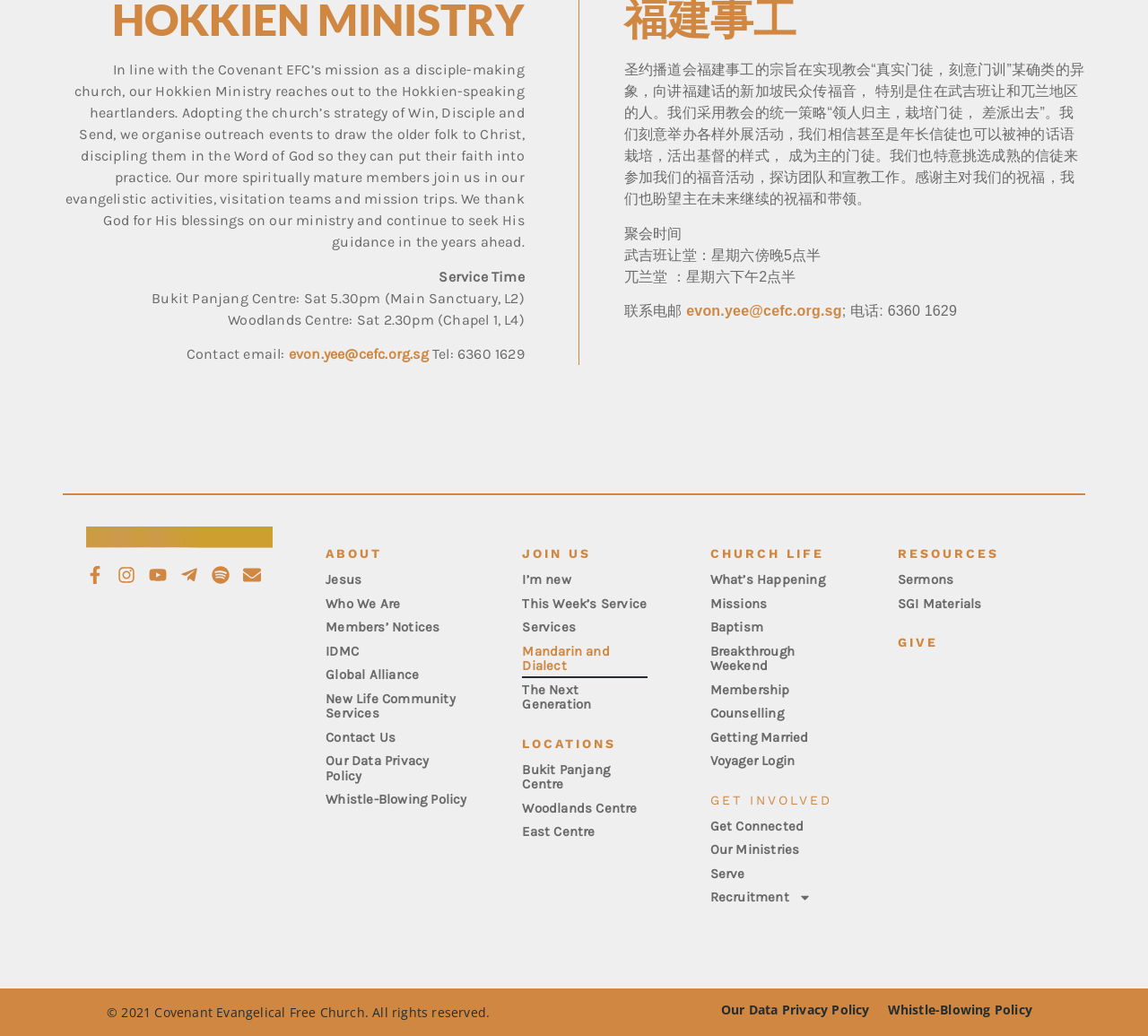Please find the bounding box for the following UI element description. Provide the coordinates in (top-left x, top-left y, bottom-right x, bottom-right y) format, with values between 0 and 1: Getting Married

[0.618, 0.7, 0.727, 0.723]